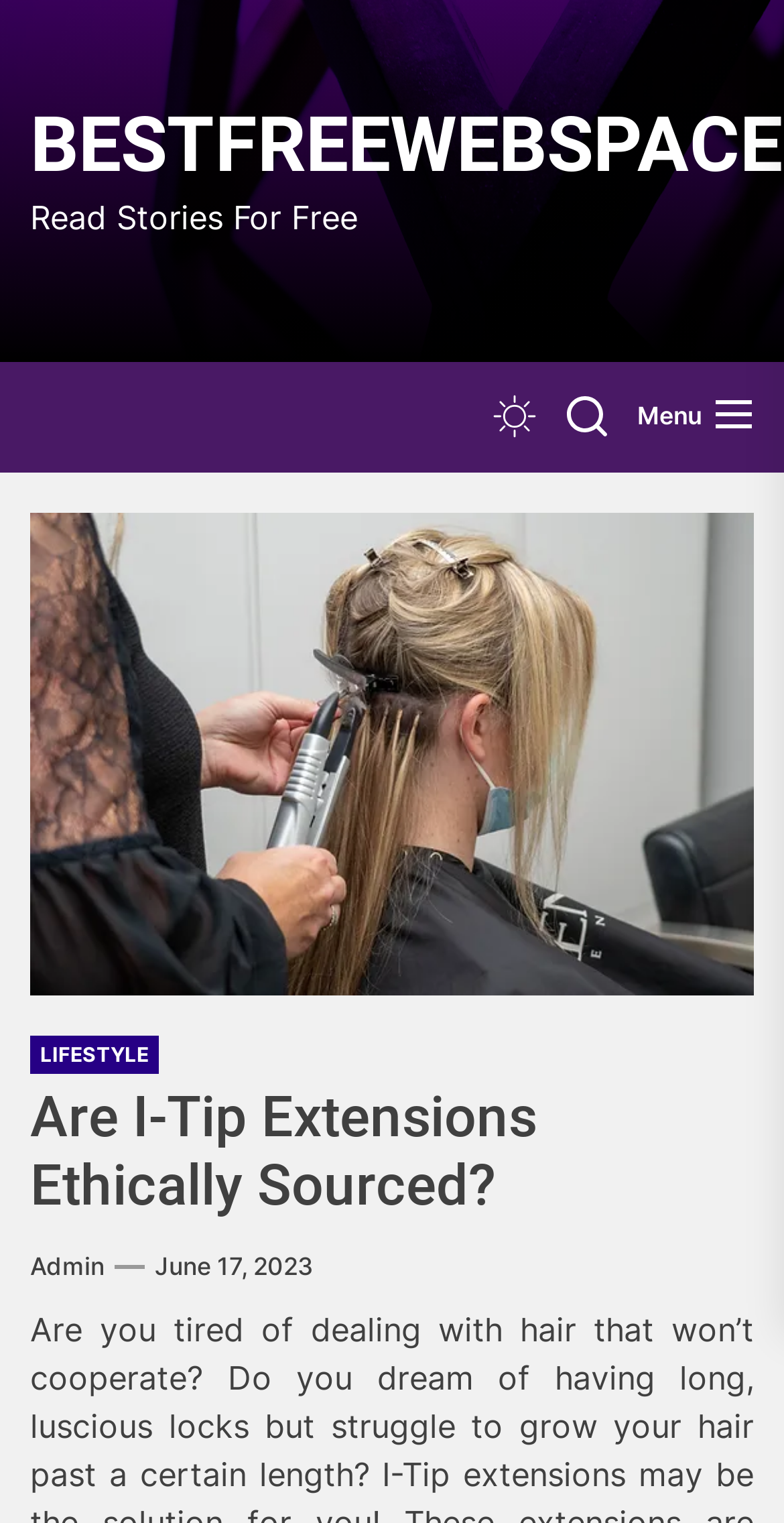Produce a meticulous description of the webpage.

The webpage appears to be a blog or article page, with a focus on hair extensions. The title of the page is "Are I-Tip Extensions Ethically Sourced?" and is prominently displayed at the top of the page. 

At the very top of the page, there is a link to "BESTFREEWEBSPACE" on the left side, accompanied by a static text "Read Stories For Free" to its right. Below these elements, there are three buttons aligned horizontally, with an empty button on the left, a "Search" button in the middle, and a "Menu" button on the right.

When the "Menu" button is clicked, a dropdown menu appears, containing a header with no text, followed by a link to "LIFESTYLE" and the main heading of the page, "Are I-Tip Extensions Ethically Sourced?". Below the main heading, there are two links, one to "Admin" and another to the date "June 17, 2023", which also contains a time element.

The overall structure of the page suggests that it is a blog post or article, with a focus on providing information about I-Tip extensions and their ethical sourcing.